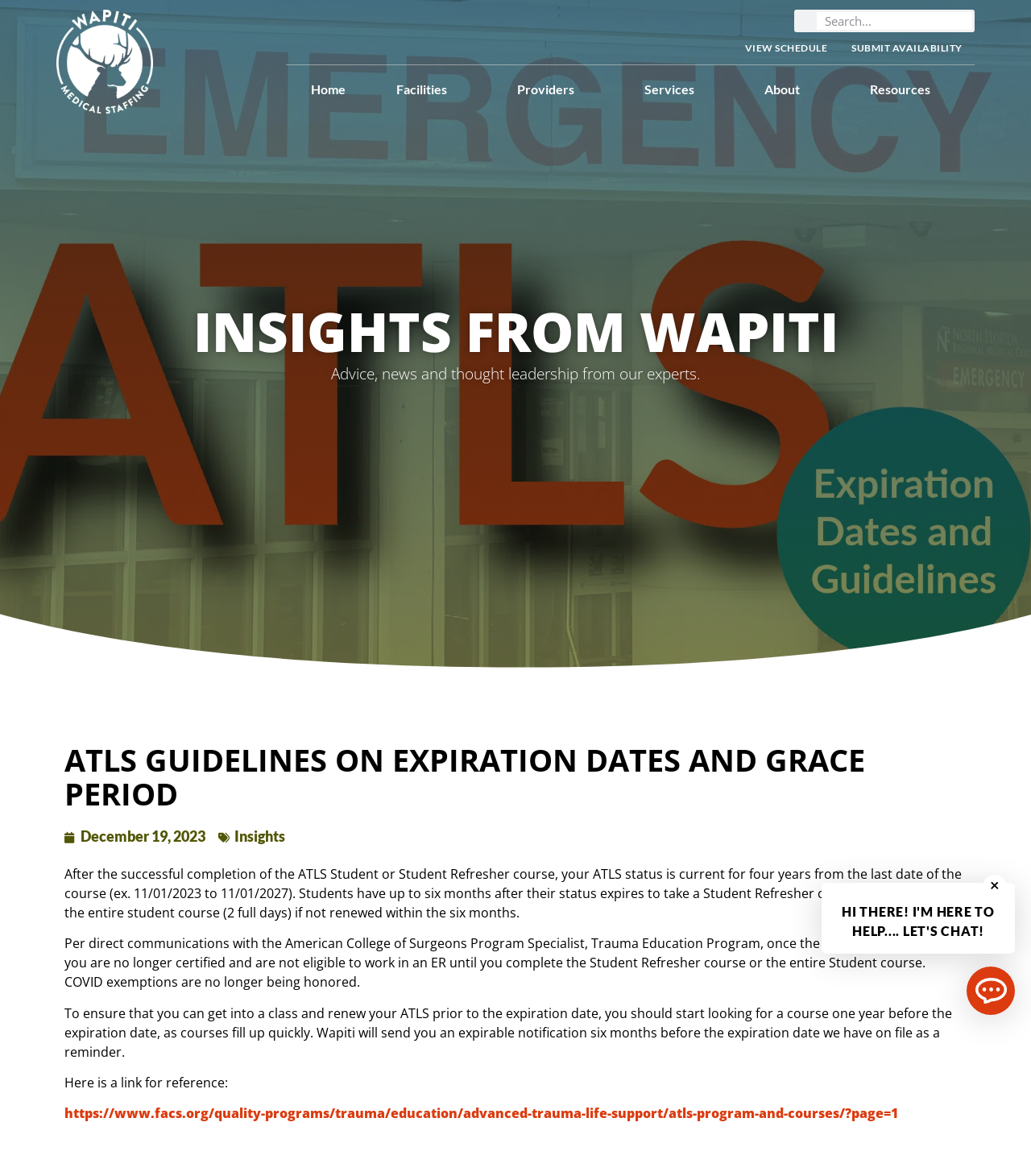Highlight the bounding box coordinates of the element you need to click to perform the following instruction: "Submit availability."

[0.814, 0.027, 0.945, 0.055]